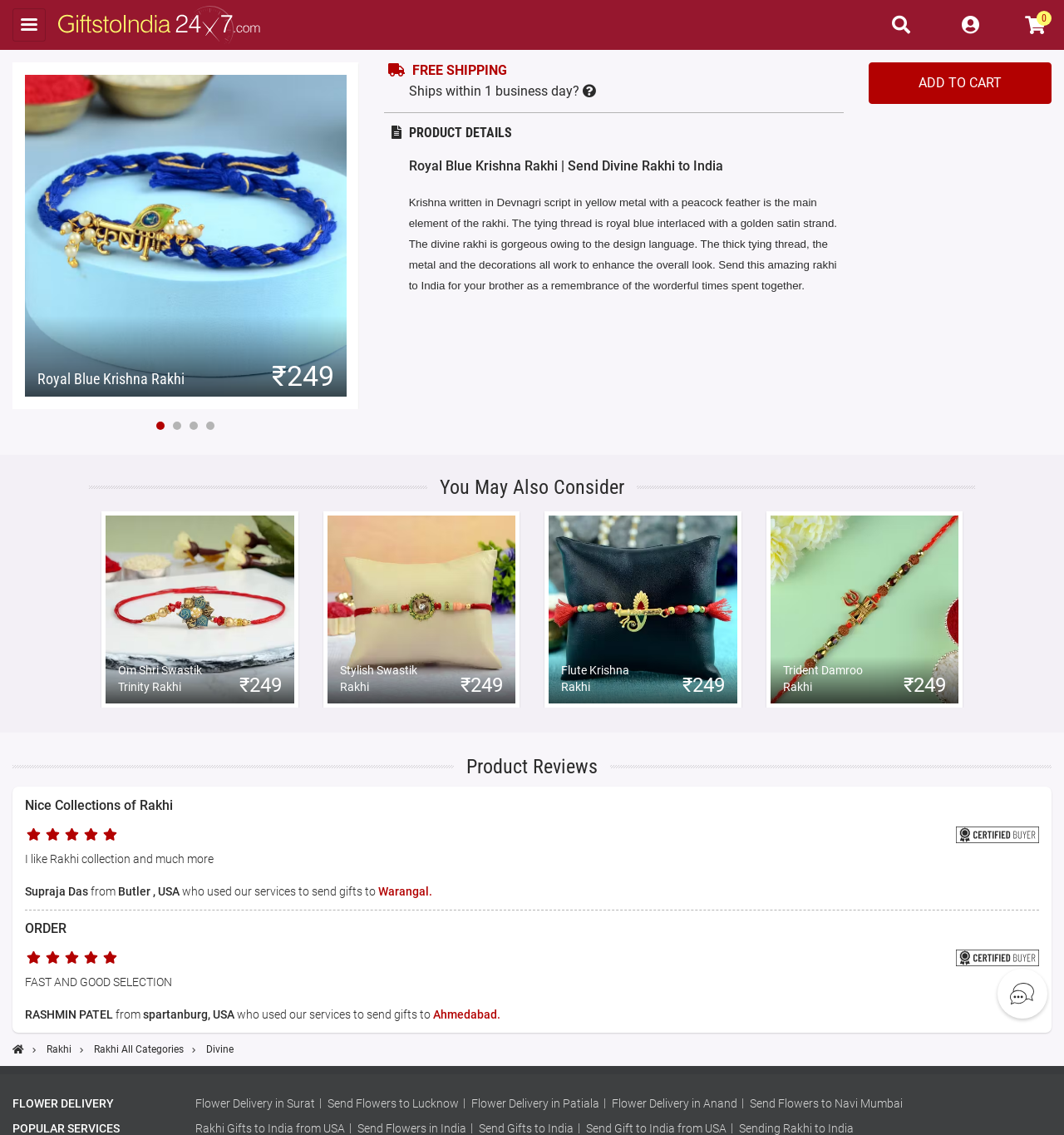Provide the bounding box coordinates, formatted as (top-left x, top-left y, bottom-right x, bottom-right y), with all values being floating point numbers between 0 and 1. Identify the bounding box of the UI element that matches the description: Flower Delivery in Anand

[0.575, 0.966, 0.693, 0.978]